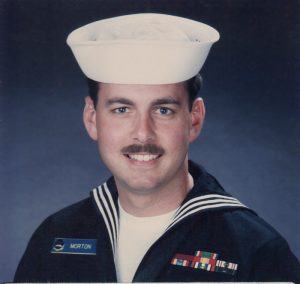Please reply with a single word or brief phrase to the question: 
What is visible on his uniform?

Nameplate 'MORTON'